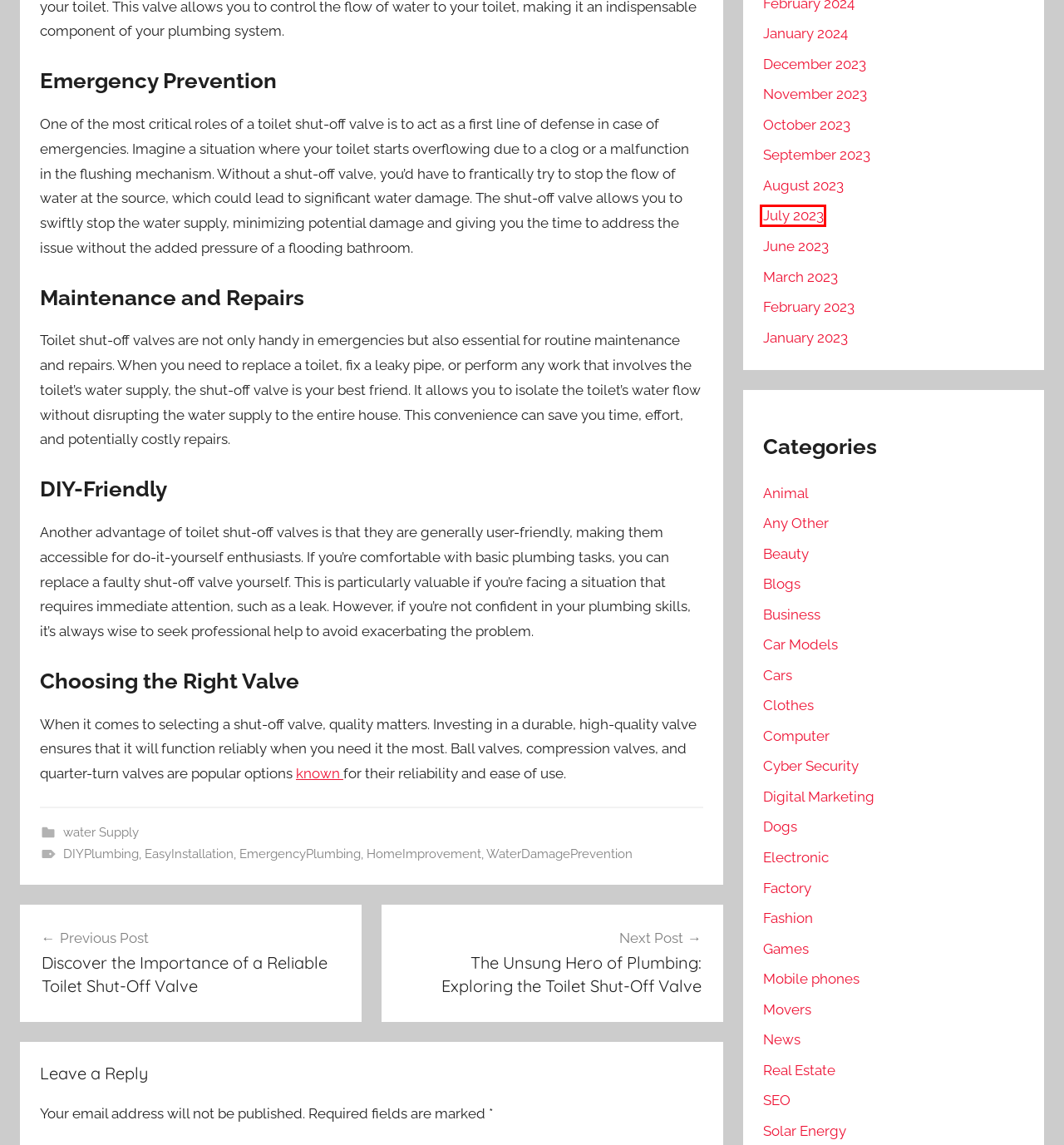You have a screenshot showing a webpage with a red bounding box highlighting an element. Choose the webpage description that best fits the new webpage after clicking the highlighted element. The descriptions are:
A. The Unsung Hero of Plumbing: Exploring the Toilet Shut-Off Valve - https://techievers.com/
B. Discover the Importance of a Reliable Toilet Shut-Off Valve - https://techievers.com/
C. July 2023 - Techievers
D. Cyber Security Archives - Techievers
E. EmergencyPlumbing Archives - Techievers
F. Clothes Archives - Techievers
G. Solar Energy Archives - Techievers
H. water Supply Archives - Techievers

C